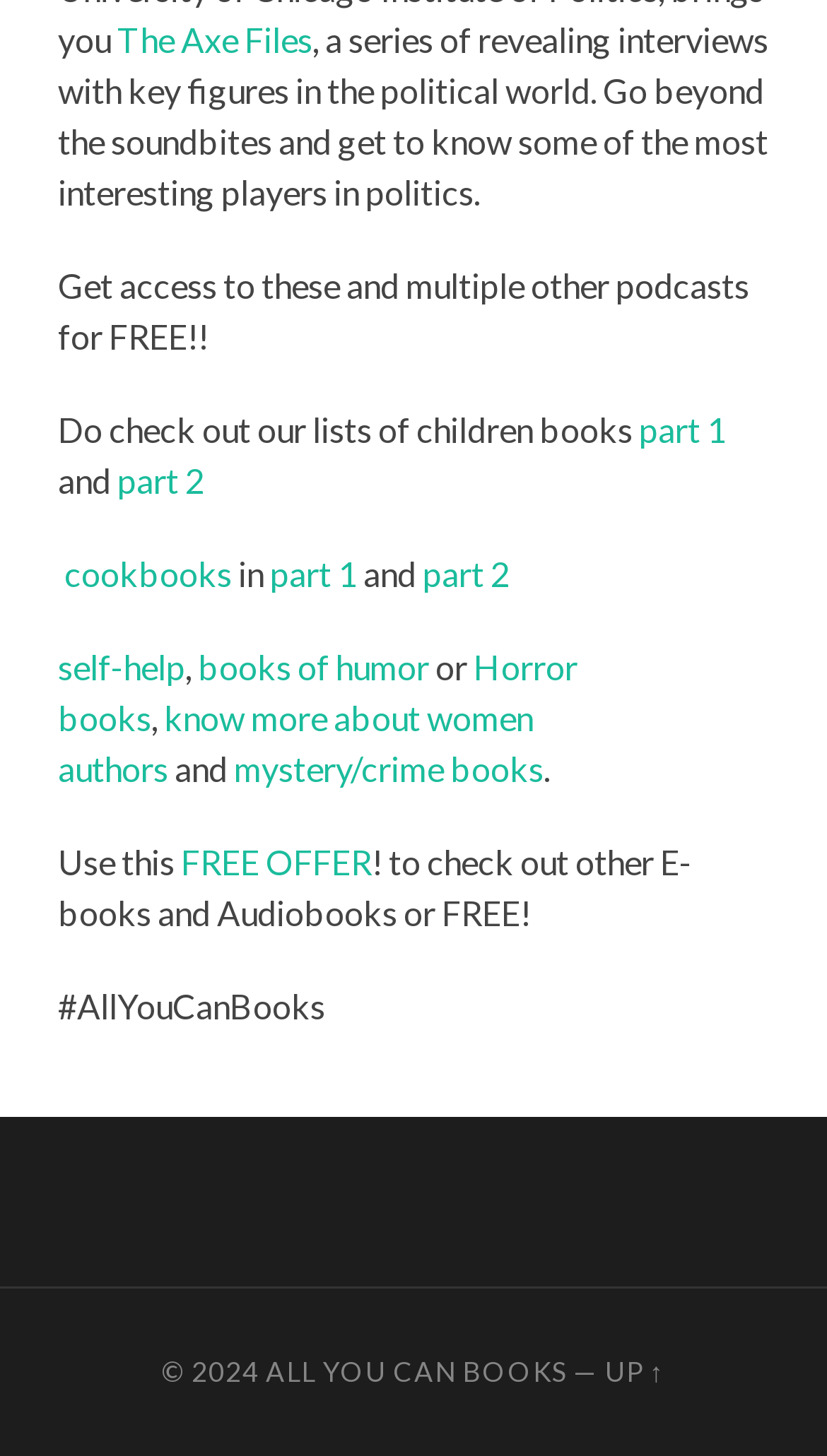Please determine the bounding box coordinates for the UI element described as: "All You Can Books".

[0.321, 0.93, 0.685, 0.954]